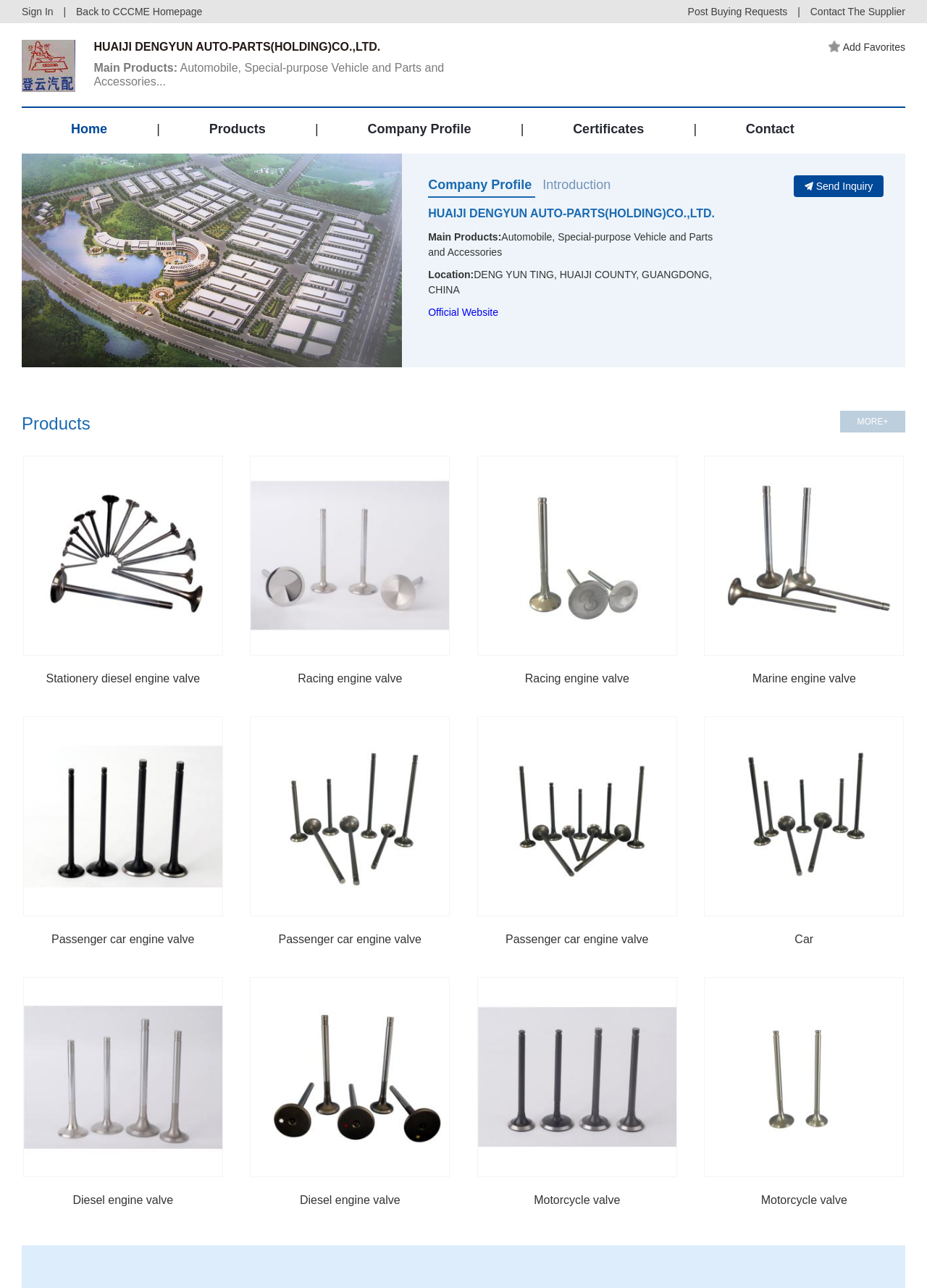Please give a concise answer to this question using a single word or phrase: 
What is the company name?

HUAIJI DENGYUN AUTO-PARTS(HOLDING)CO.,LTD.